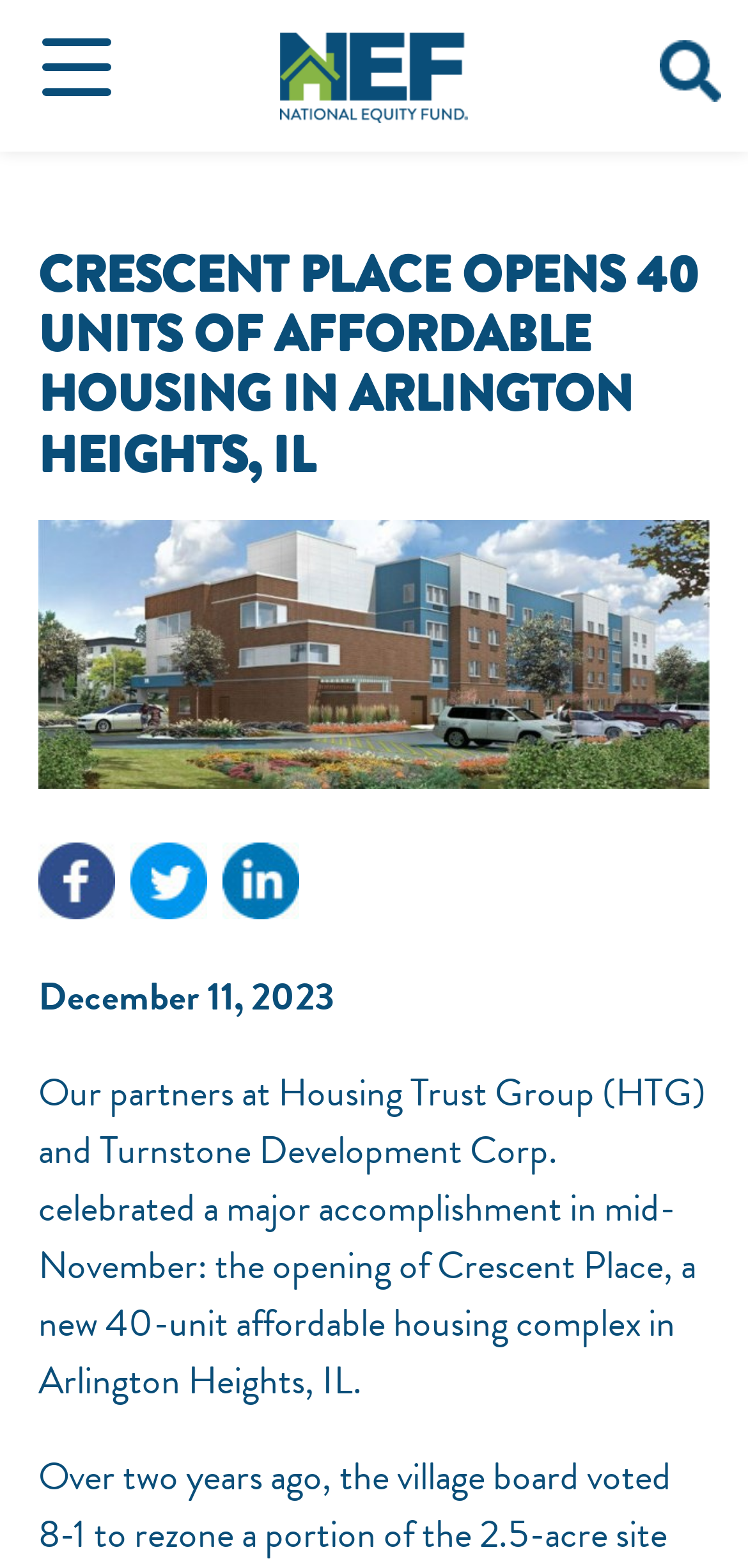Determine the bounding box coordinates in the format (top-left x, top-left y, bottom-right x, bottom-right y). Ensure all values are floating point numbers between 0 and 1. Identify the bounding box of the UI element described by: junio 25, 2022

None